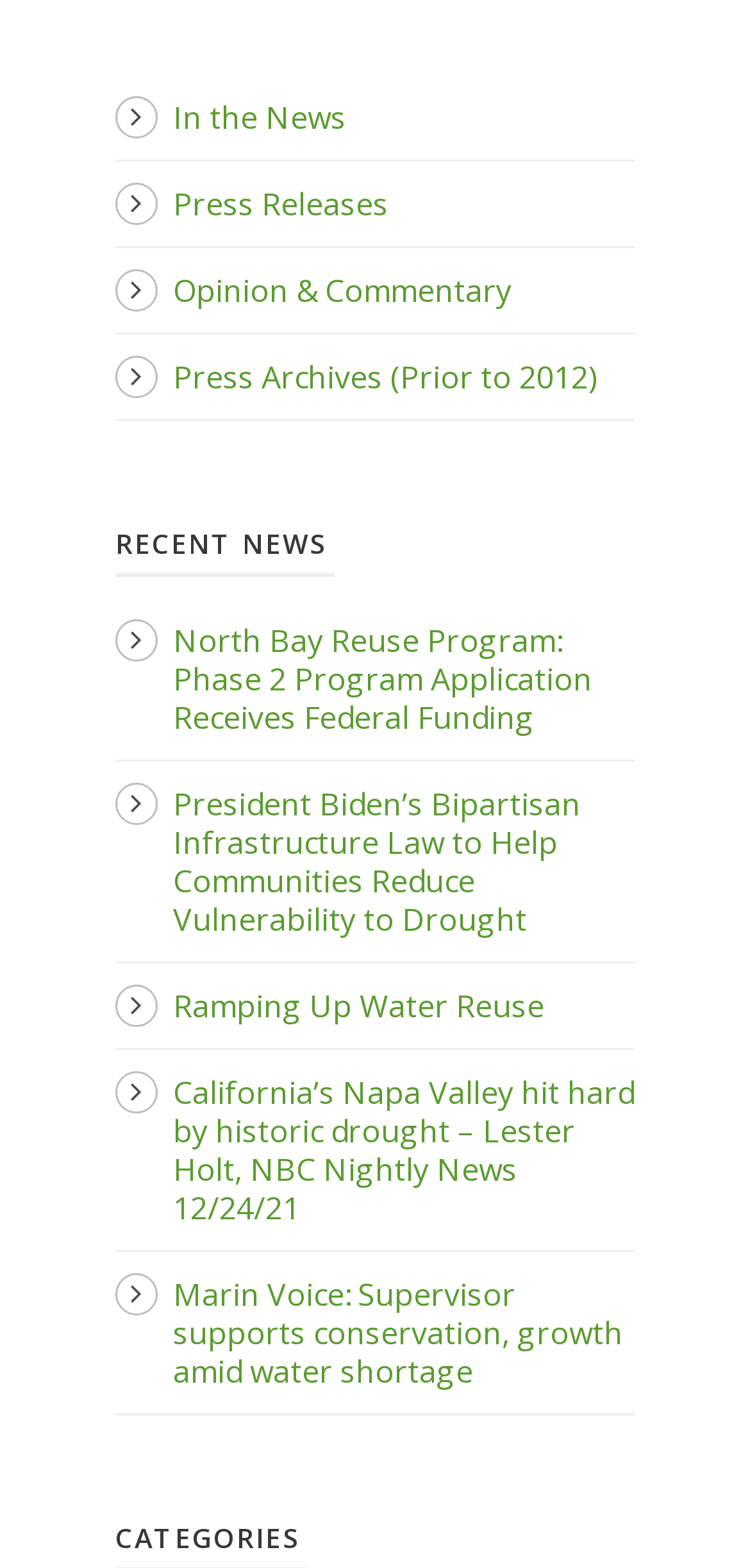Pinpoint the bounding box coordinates of the element you need to click to execute the following instruction: "read about North Bay Reuse Program". The bounding box should be represented by four float numbers between 0 and 1, in the format [left, top, right, bottom].

[0.231, 0.395, 0.79, 0.471]